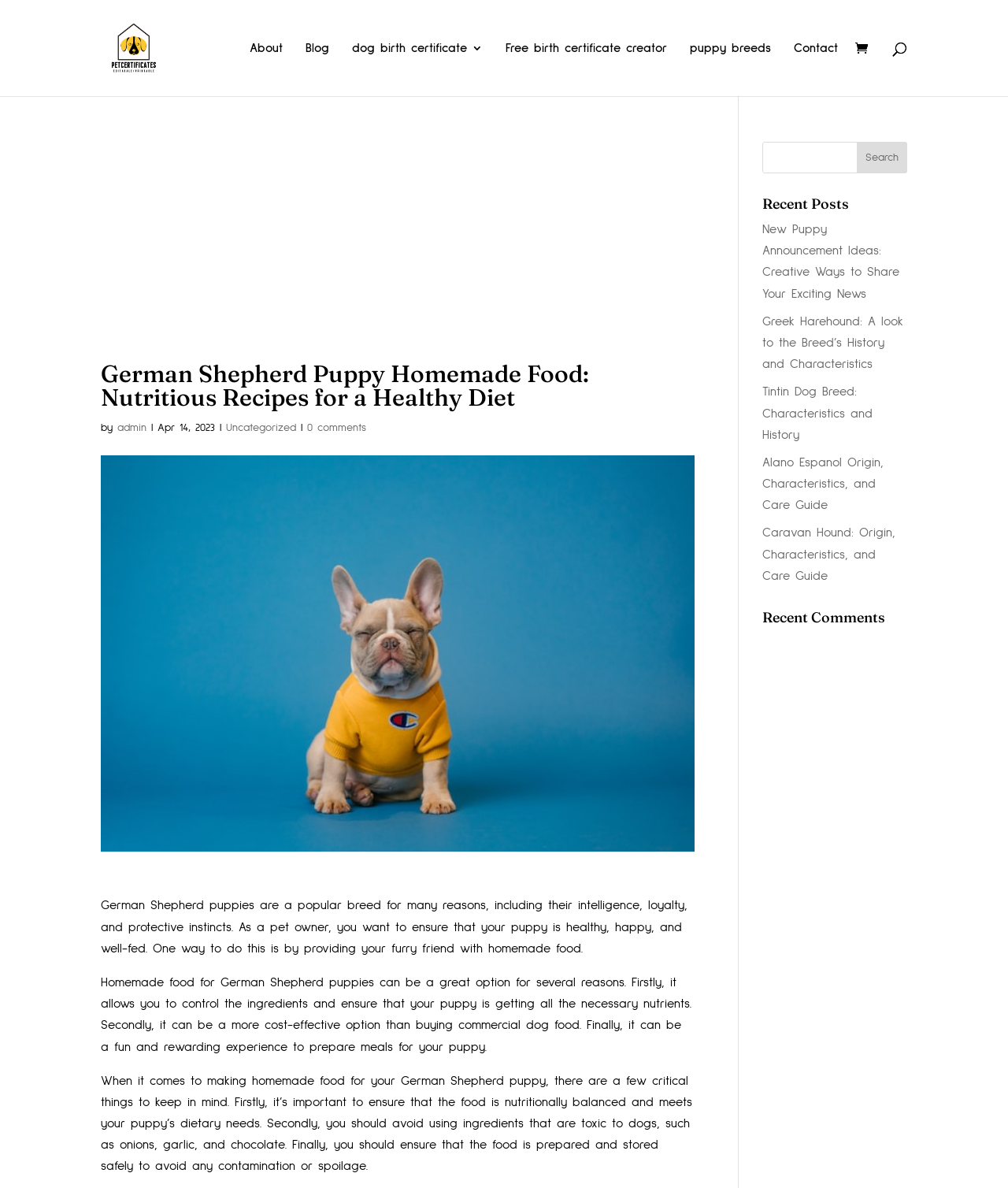Using the information in the image, could you please answer the following question in detail:
How many navigation links are at the top?

I counted the number of links at the top of the page, and there are 6 links: 'About', 'Blog', 'dog birth certificate 3', 'Free birth certificate creator', 'puppy breeds', and 'Contact'.